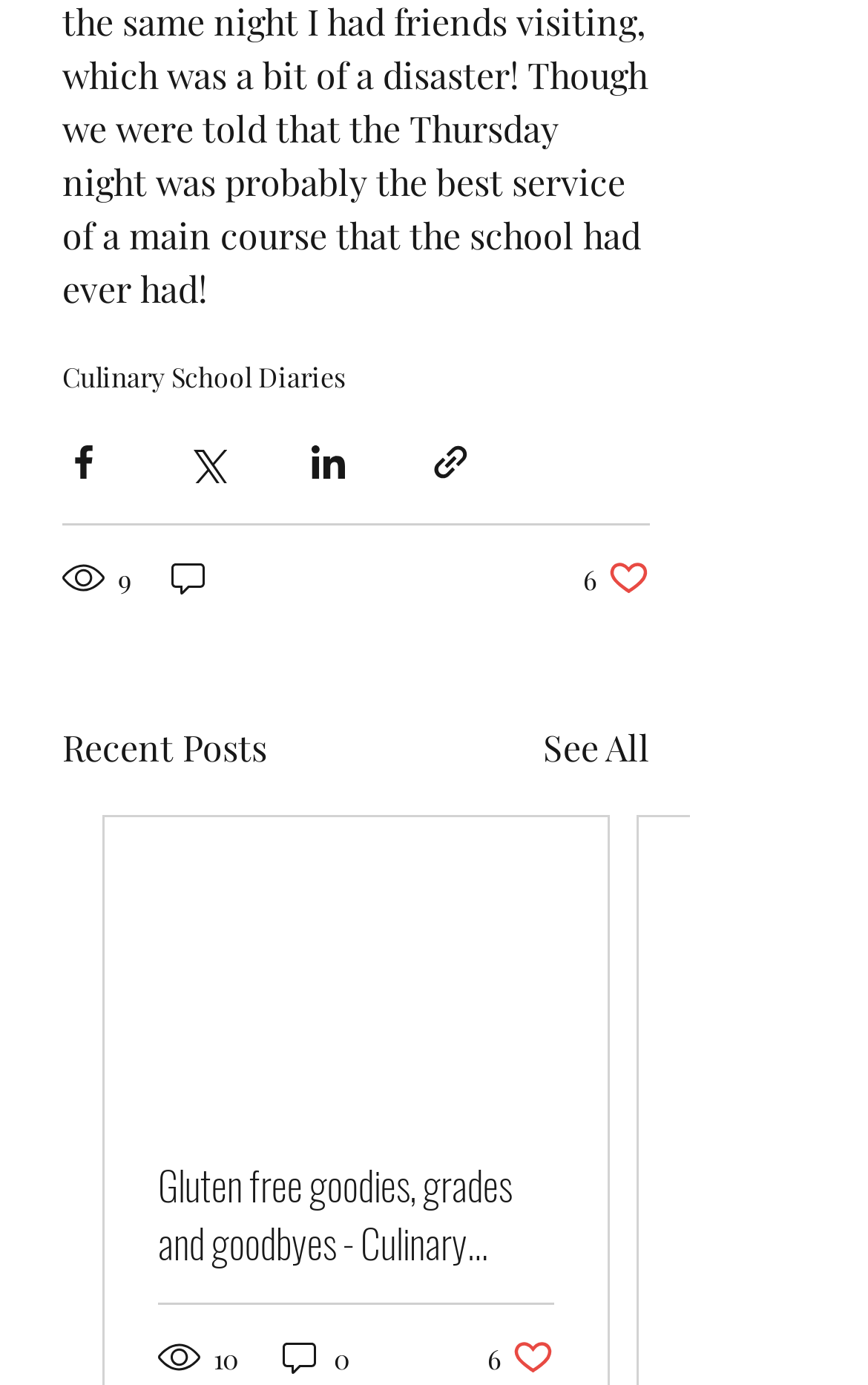Can you give a comprehensive explanation to the question given the content of the image?
How many views does the first post have?

The number of views for the first post can be found below the social media sharing buttons, where it says '9 views' in a generic format.